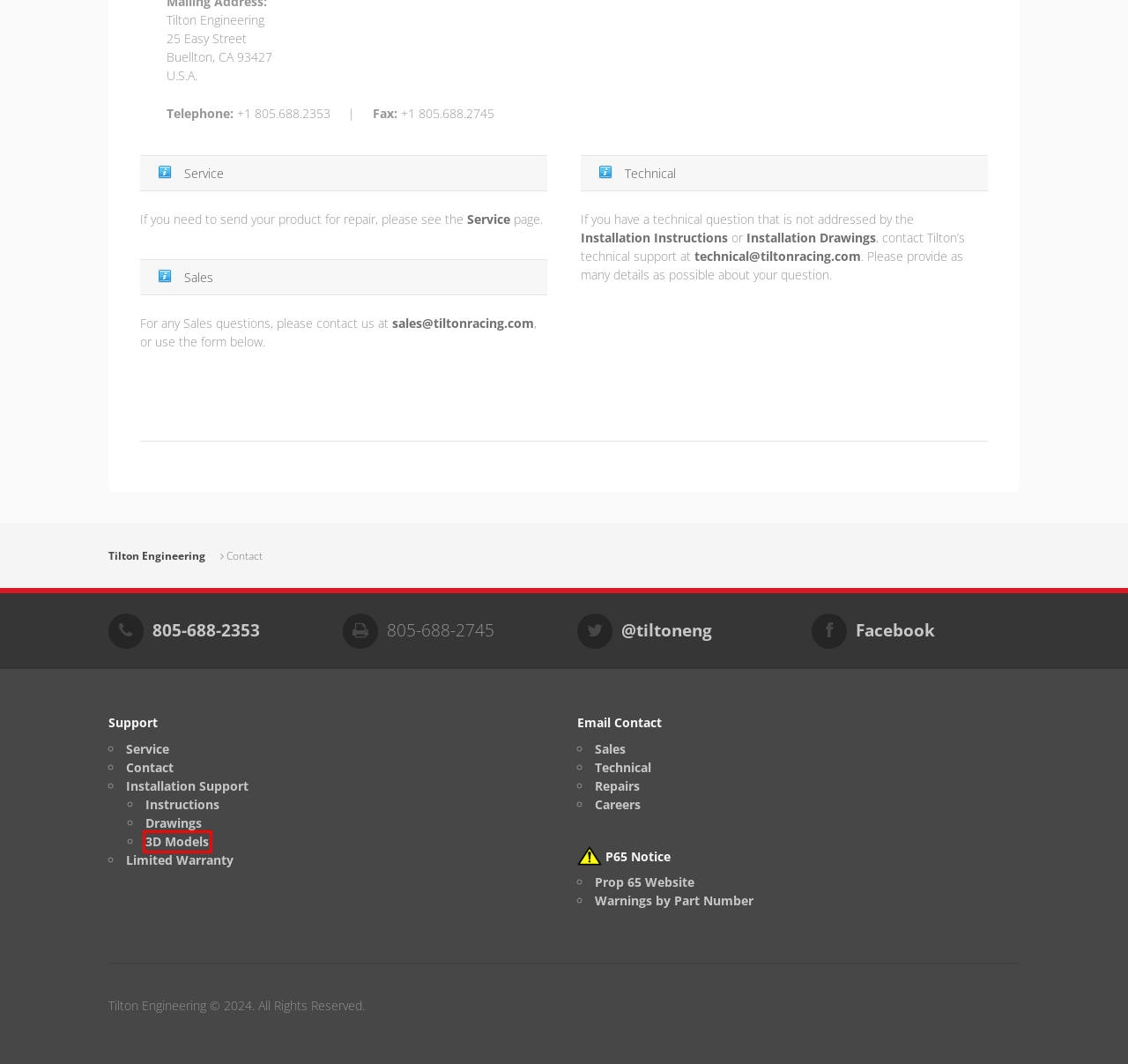You have a screenshot showing a webpage with a red bounding box around a UI element. Choose the webpage description that best matches the new page after clicking the highlighted element. Here are the options:
A. Tilton Engineering - Innovative, High-Quality Racing Products
B. Service - Tilton Engineering
C. 3D Models - Tilton Engineering
D. Limited Warranty - Tilton Engineering
E. Company History - Tilton Engineering
F. Installation Instructions - Tilton Engineering
G. Installation Drawings - Tilton Engineering
H. 2020 Tilton Catalog - Tilton Engineering

C